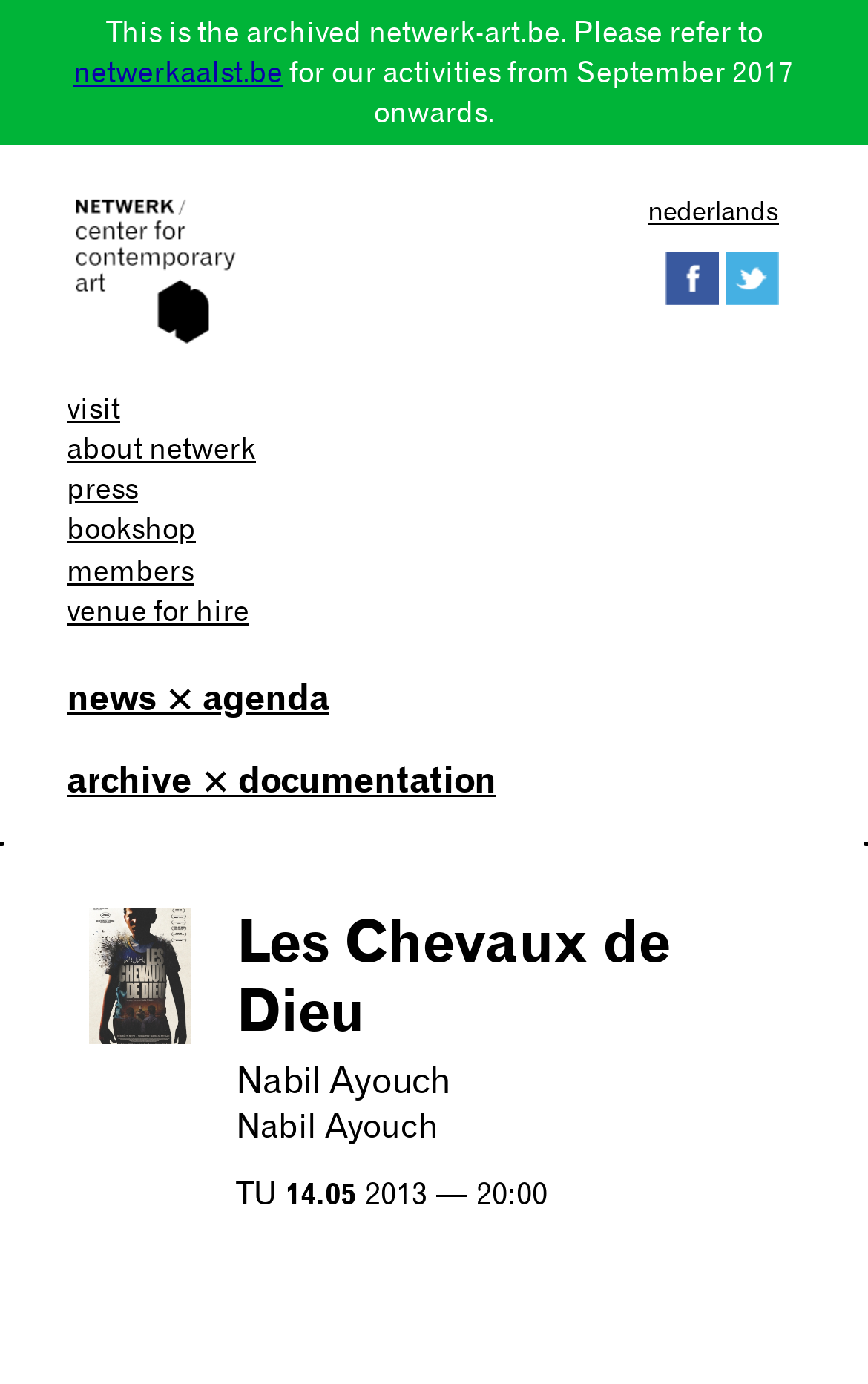Please give the bounding box coordinates of the area that should be clicked to fulfill the following instruction: "learn about the archive and documentation". The coordinates should be in the format of four float numbers from 0 to 1, i.e., [left, top, right, bottom].

[0.077, 0.548, 0.572, 0.58]